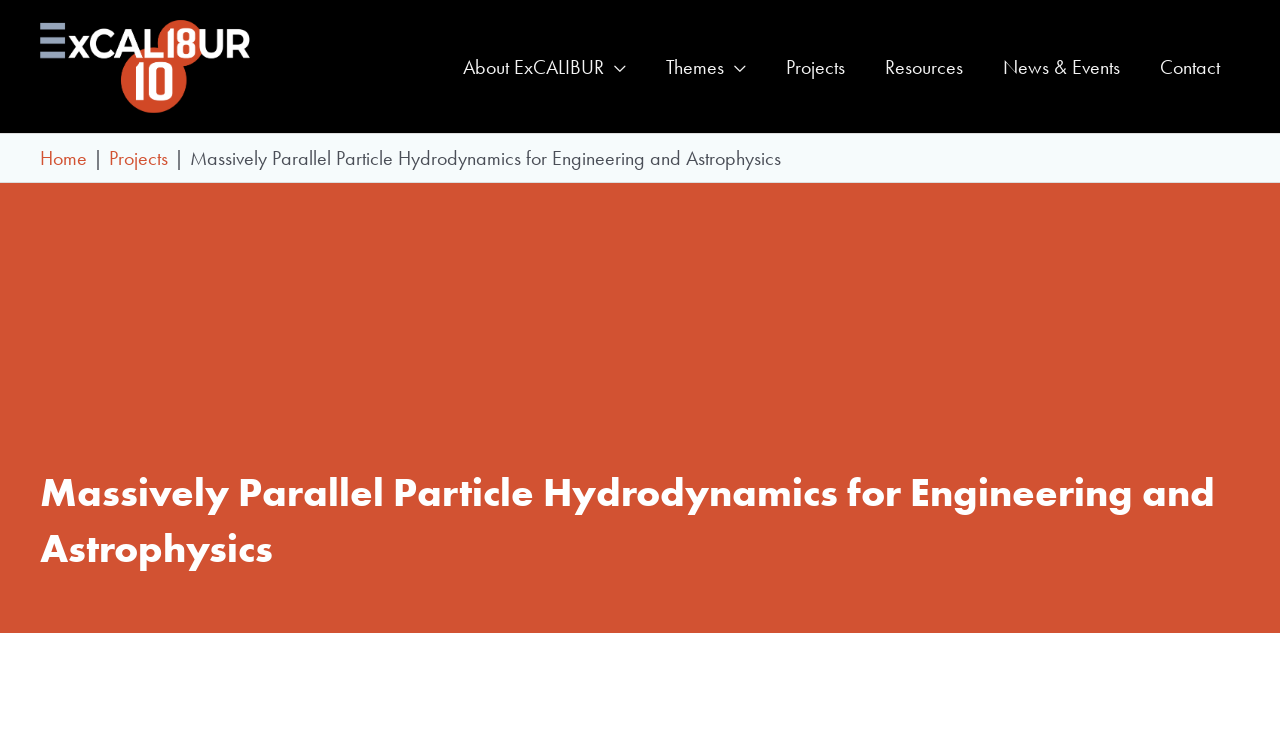What is the theme of the webpage?
Please use the image to deliver a detailed and complete answer.

The theme of the webpage is hydrodynamics, which can be inferred from the heading 'Massively Parallel Particle Hydrodynamics for Engineering and Astrophysics' and the overall content of the webpage.